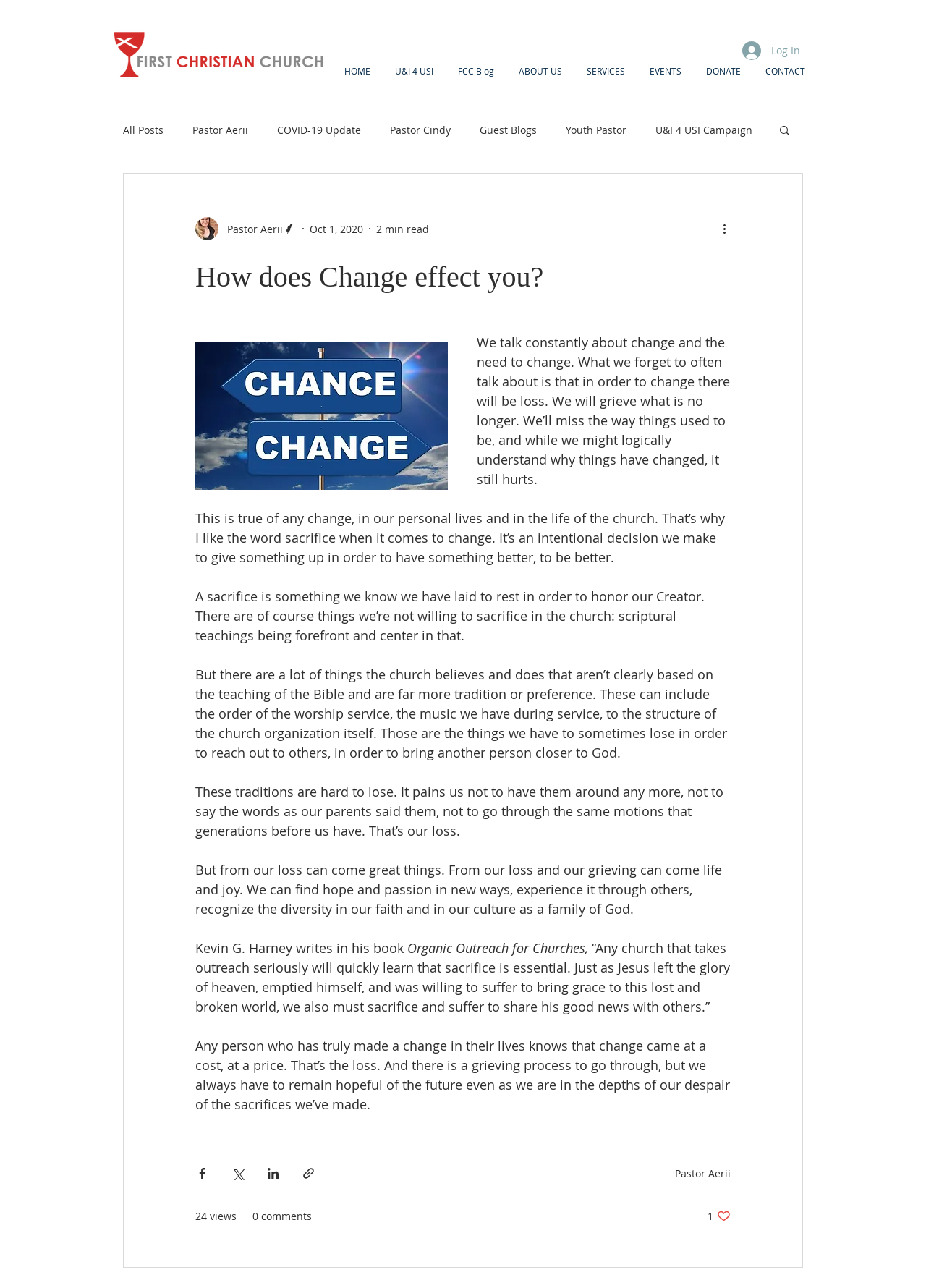How many social media sharing buttons are at the bottom of the article? Analyze the screenshot and reply with just one word or a short phrase.

4